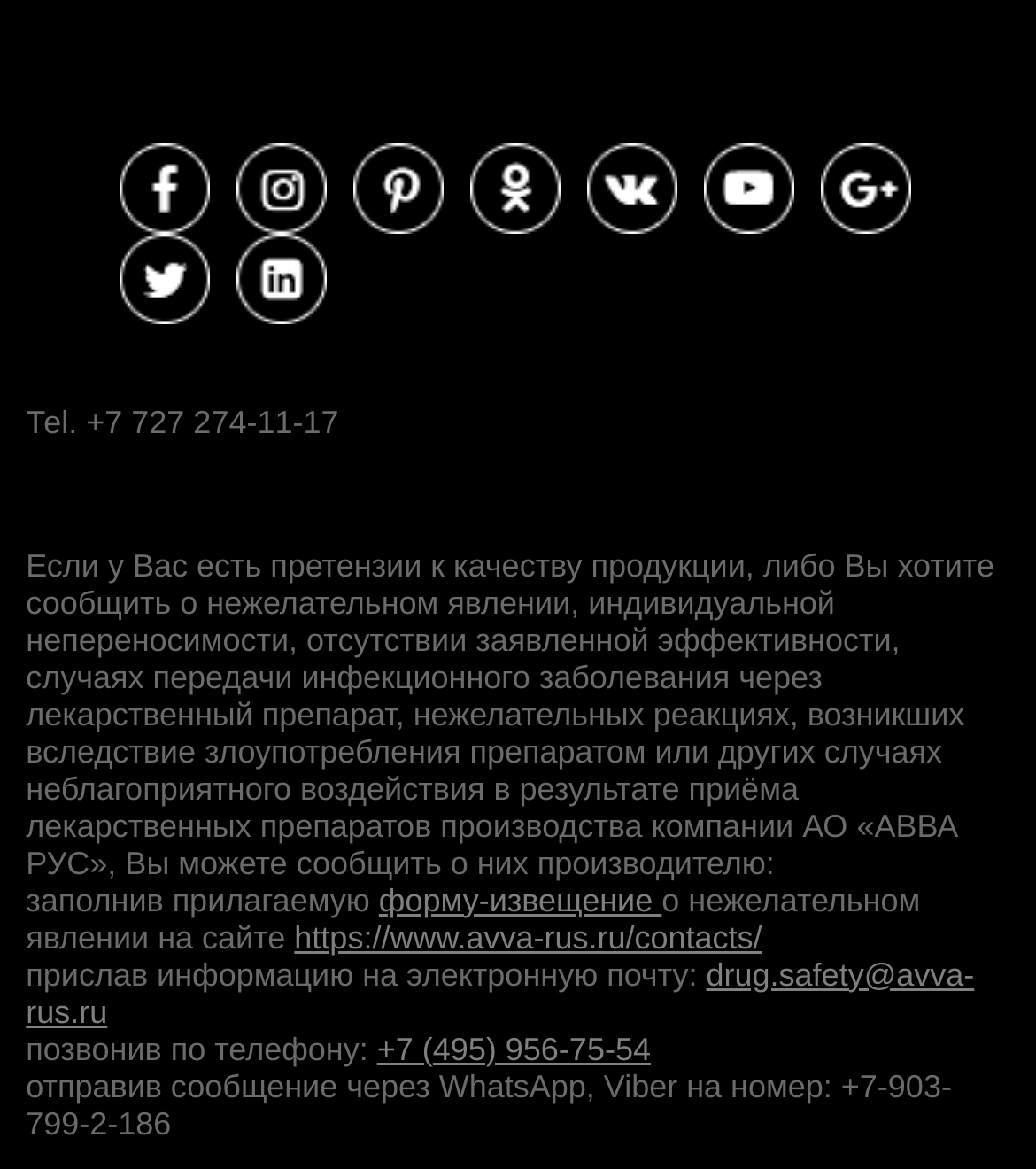Please determine the bounding box coordinates of the area that needs to be clicked to complete this task: 'Send an email to report a problem'. The coordinates must be four float numbers between 0 and 1, formatted as [left, top, right, bottom].

[0.025, 0.817, 0.94, 0.881]